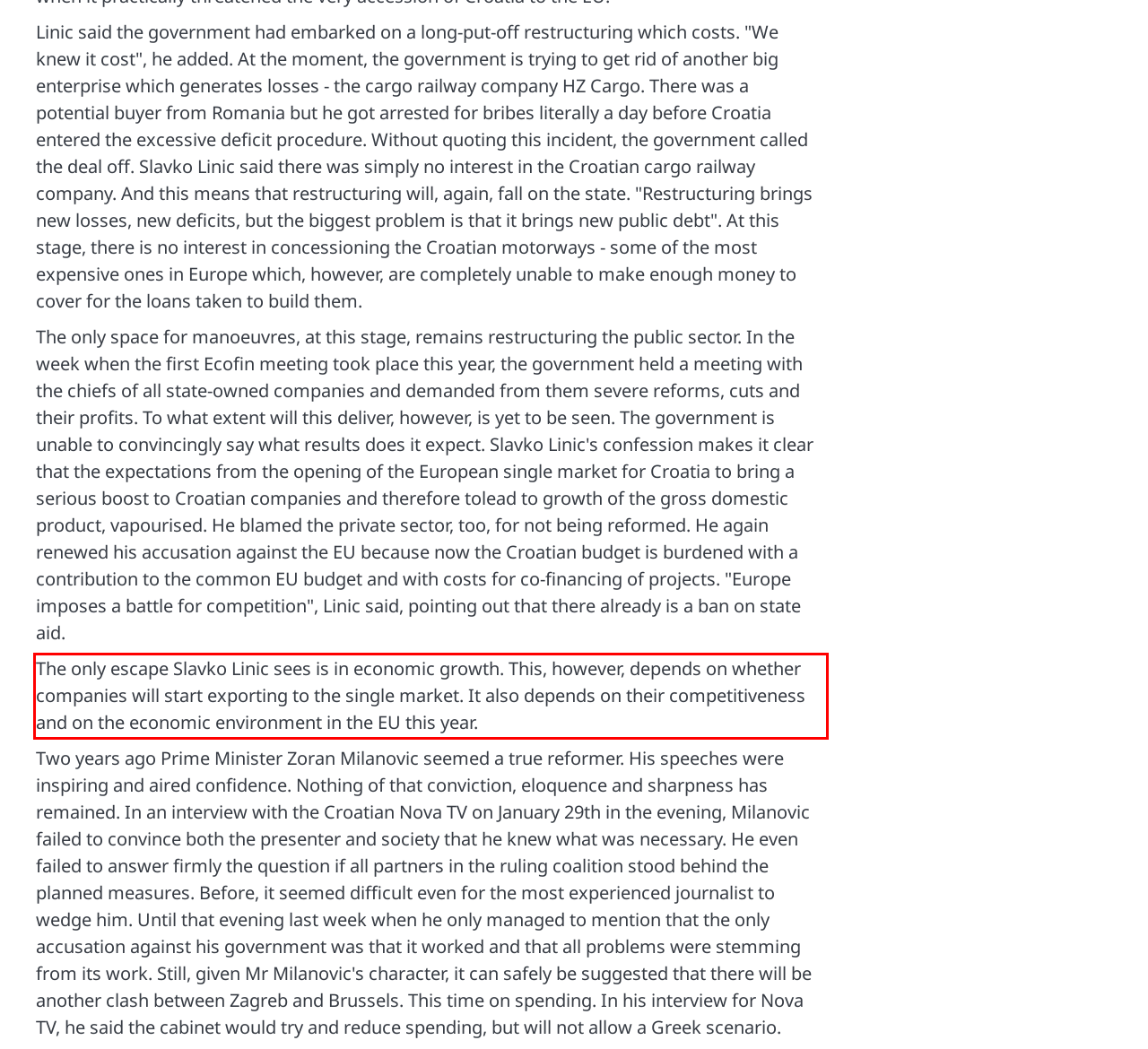Analyze the webpage screenshot and use OCR to recognize the text content in the red bounding box.

The only escape Slavko Linic sees is in economic growth. This, however, depends on whether companies will start exporting to the single market. It also depends on their competitiveness and on the economic environment in the EU this year.